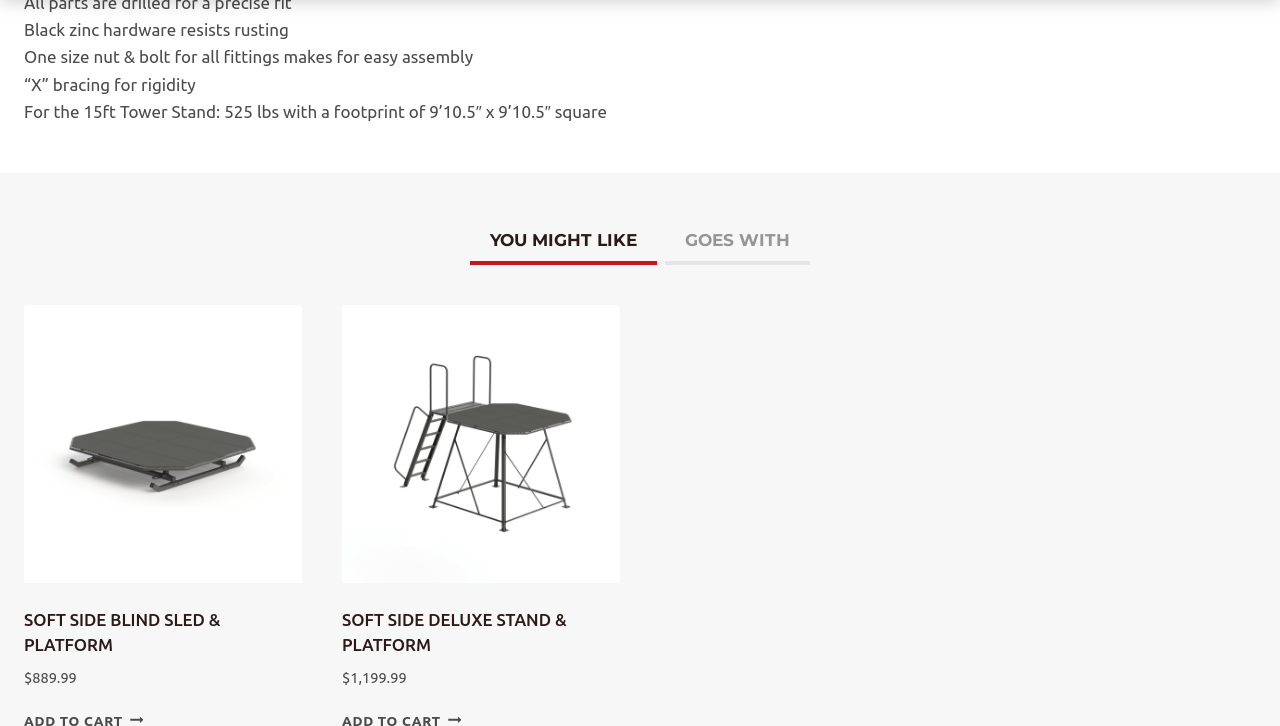What is the weight capacity of the 15ft Tower Stand?
Refer to the screenshot and respond with a concise word or phrase.

525 lbs